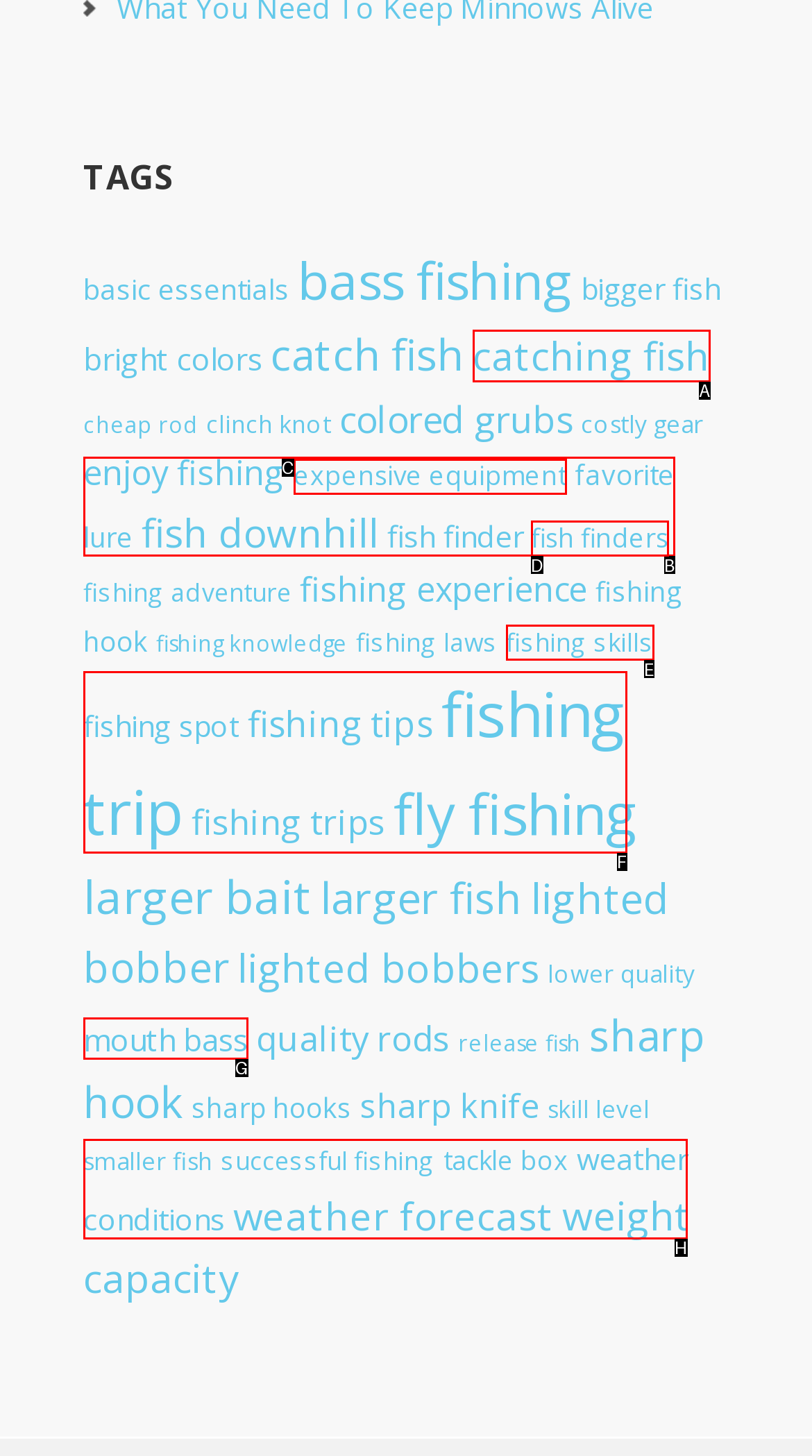Indicate which HTML element you need to click to complete the task: view 'fishing trip' items. Provide the letter of the selected option directly.

F